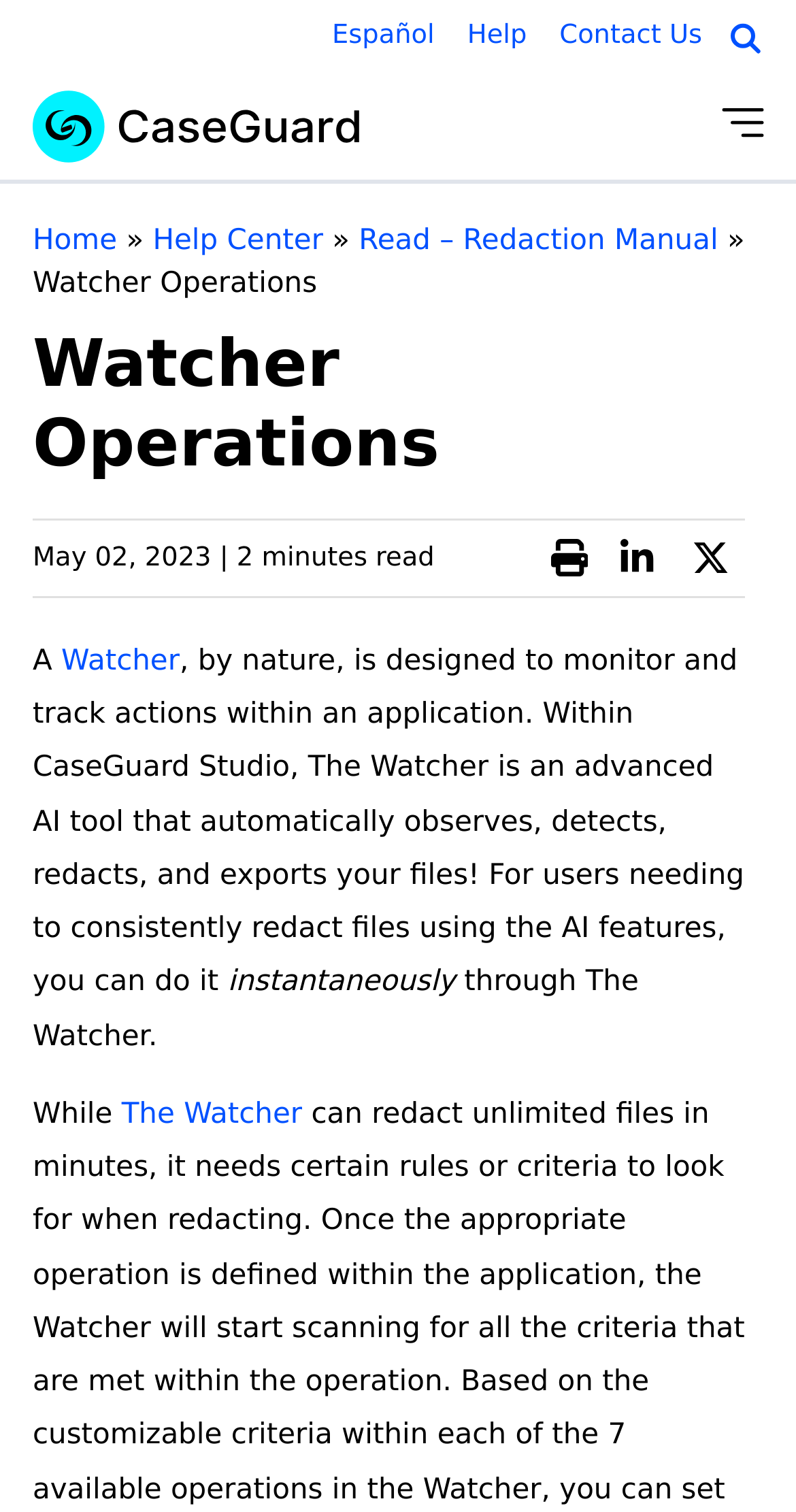Provide a comprehensive caption for the webpage.

The webpage is about CaseGuard Studio, an advanced AI-driven tool for document and media redaction. At the top, there are several links and buttons, including "Español", "Help", "Contact Us", and a search form. The search form has a textbox and a search button. 

To the left of the search form, there is a link to the CaseGuard home page, accompanied by an image. Below this, there are several buttons with dropdown menus, including "Solutions", "Pricing", "Company", "Industries", and "Resources". Each of these buttons has an associated image.

Below the buttons, there are several links to specific solutions, including "Video Redaction", "Document Redaction", "Audio Redaction", "Bulk Redaction", "Image Redaction", and "Transcription & Translation". Each of these links has an associated image.

Further down, there are links to "Services", "CaseGuard Studio License", "On-Demand Redaction Pricing", "About Us", "Careers", and various industries such as "Law Enforcement", "Transportation", "Healthcare", "Education", "Government", "Legal", and "Financial Services". Each of these links has an associated image.

To the right of these links, there is a button to schedule a demo with Caseguard, accompanied by a "Book a Demo" label.

The main content of the page is headed by "Watcher Operations" and includes a subheading with the date "May 02, 2023" and a read time of "2 minutes". There is also a link to print the page.